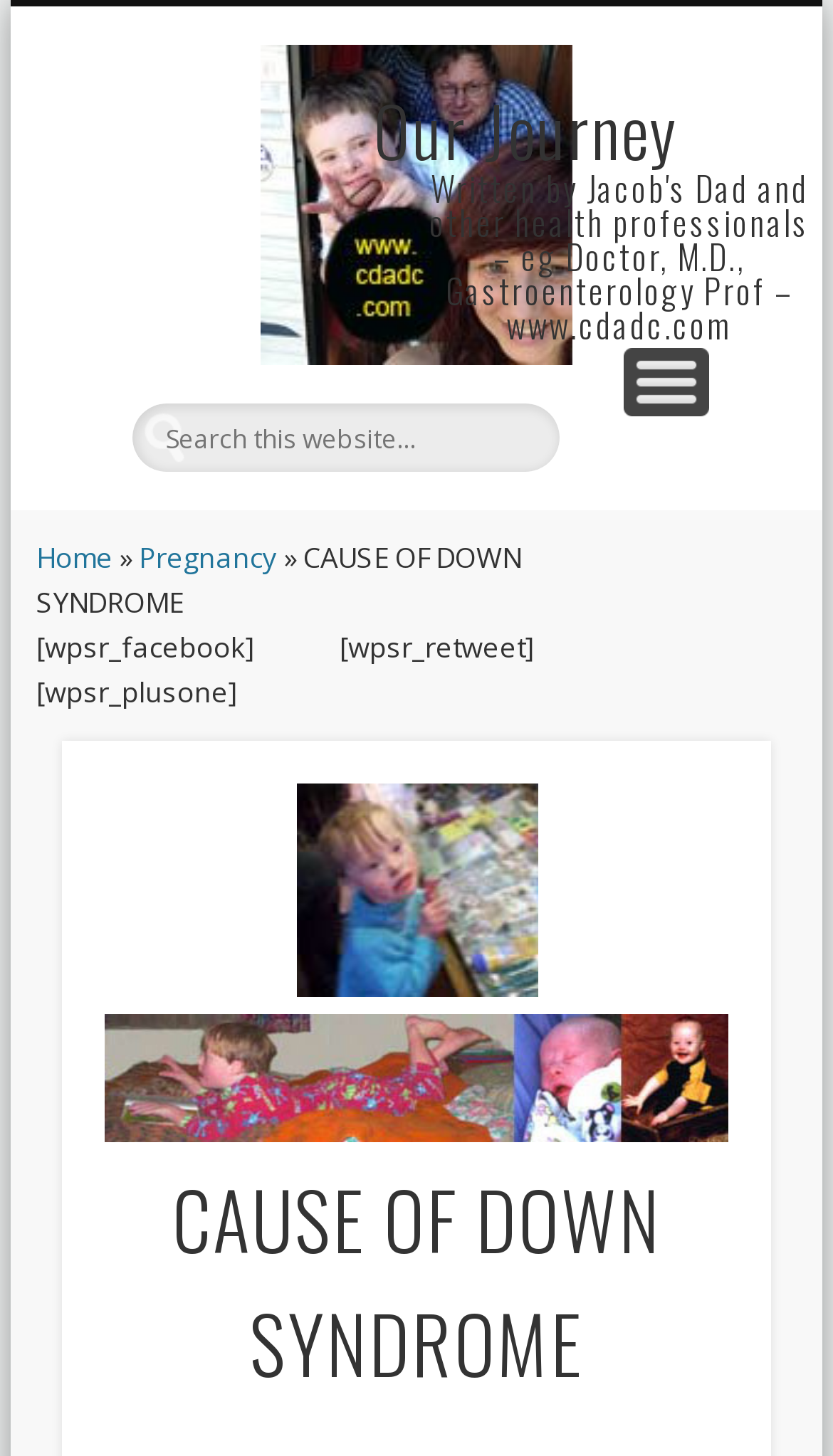Answer in one word or a short phrase: 
What is the text of the main heading on this webpage?

CAUSE OF DOWN SYNDROME